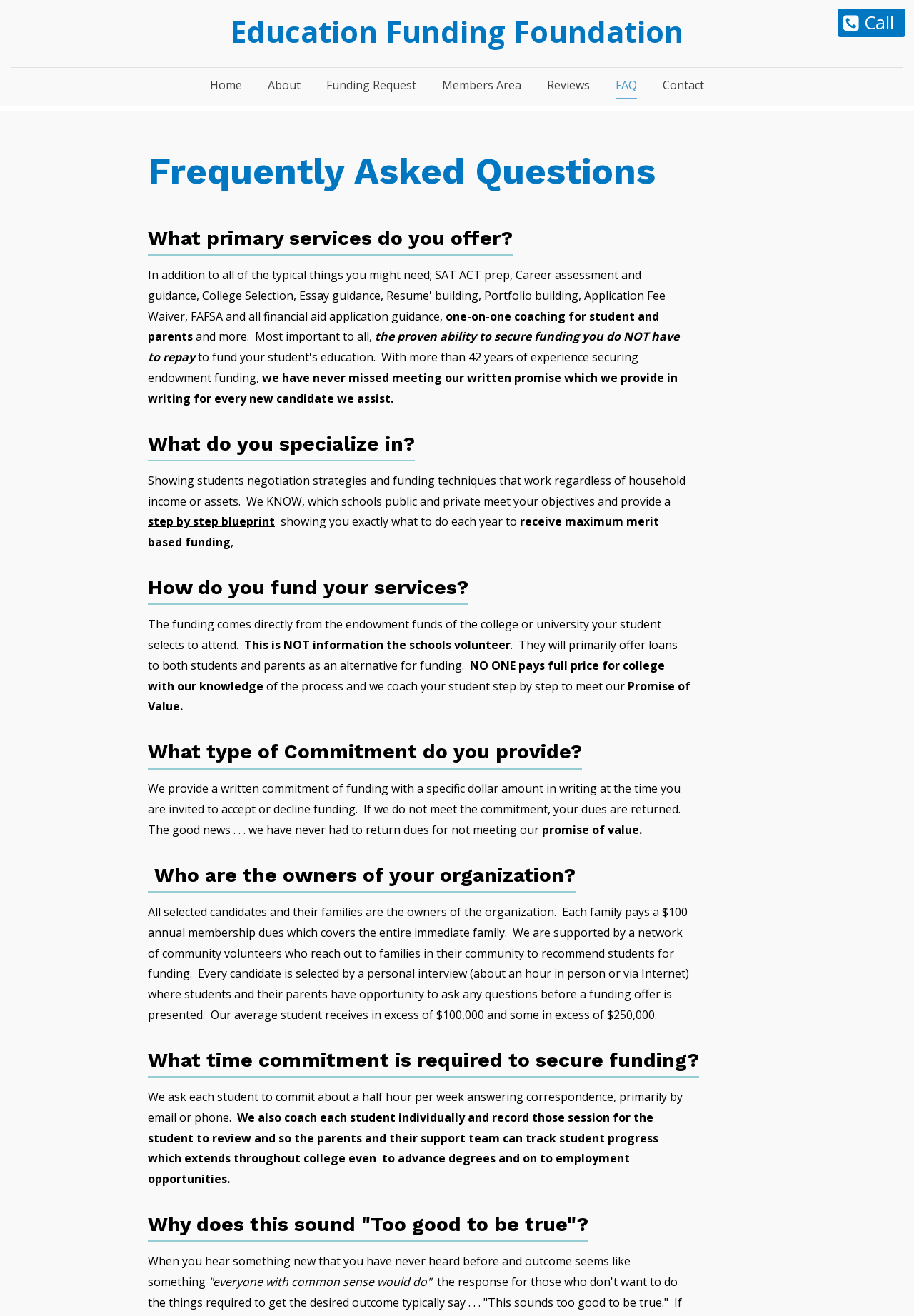Specify the bounding box coordinates of the element's region that should be clicked to achieve the following instruction: "Click on the 'Write For Us' link". The bounding box coordinates consist of four float numbers between 0 and 1, in the format [left, top, right, bottom].

None